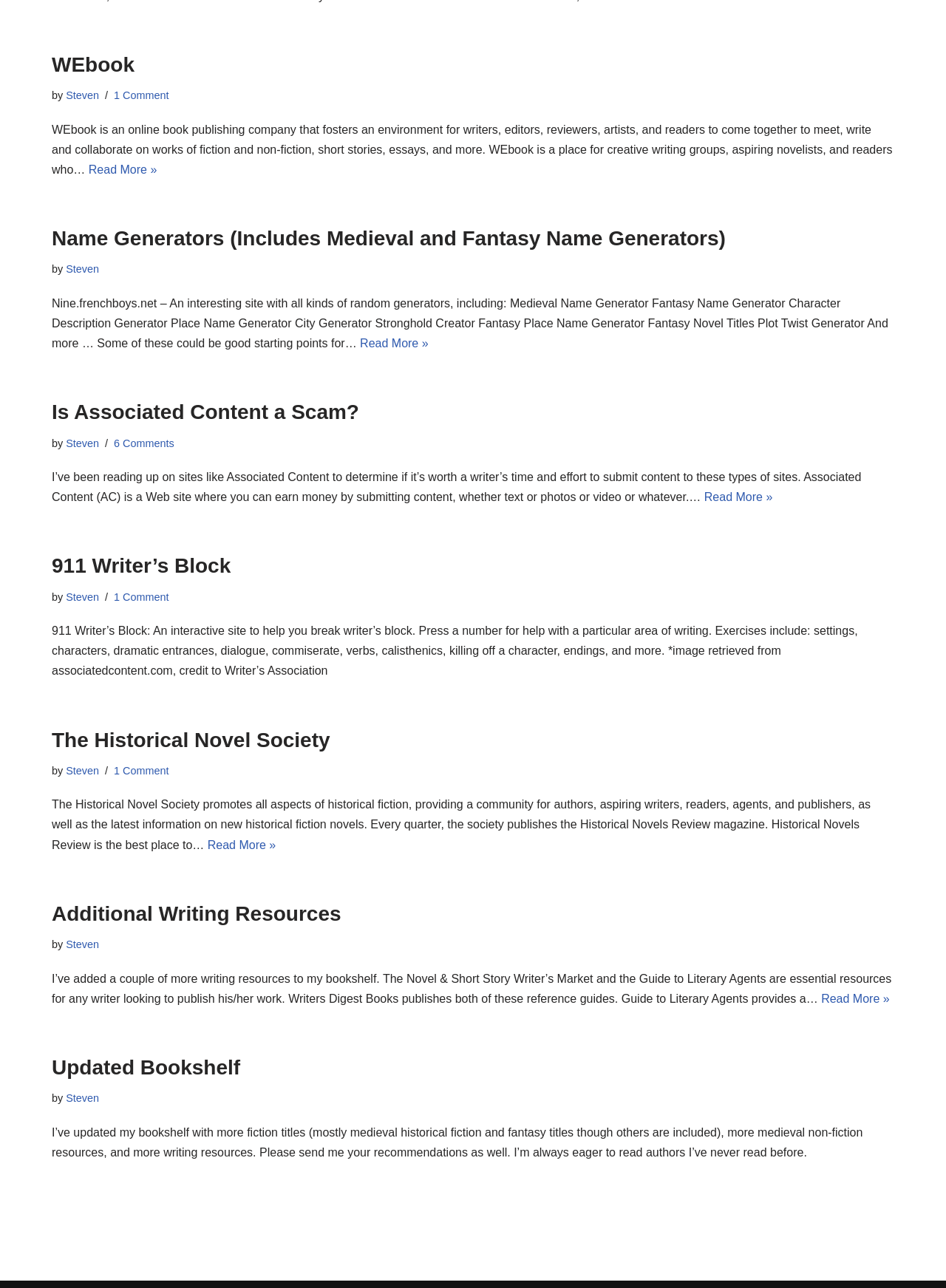Locate the bounding box coordinates of the UI element described by: "Additional Writing Resources". Provide the coordinates as four float numbers between 0 and 1, formatted as [left, top, right, bottom].

[0.055, 0.7, 0.361, 0.718]